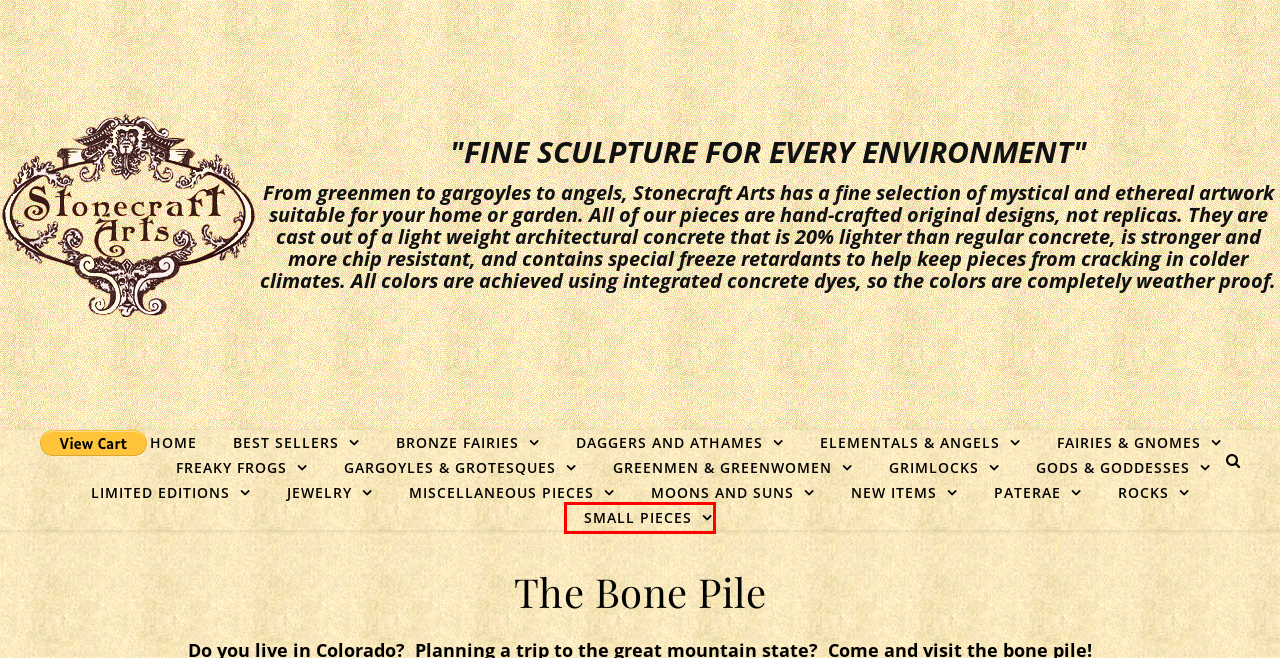Review the webpage screenshot provided, noting the red bounding box around a UI element. Choose the description that best matches the new webpage after clicking the element within the bounding box. The following are the options:
A. Gods & Goddesses – "Fine sculpture for every environment"
B. Small Pieces – "Fine sculpture for every environment"
C. New Items – "Fine sculpture for every environment"
D. Gargoyles & Grotesques – "Fine sculpture for every environment"
E. Rocks – "Fine sculpture for every environment"
F. Greenmen & Greenwomen – "Fine sculpture for every environment"
G. Daggers and Athames – "Fine sculpture for every environment"
H. Paterae – "Fine sculpture for every environment"

B